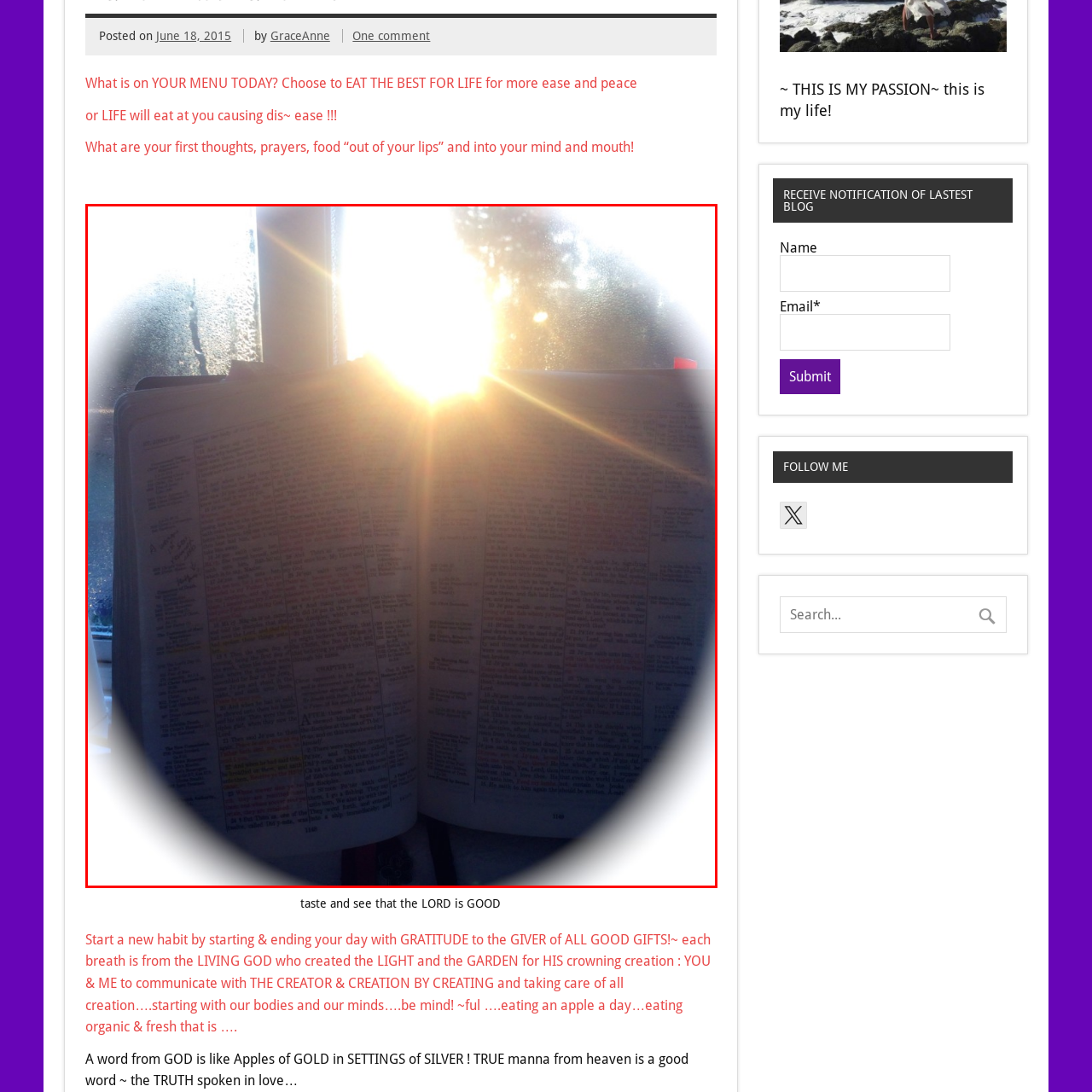Examine the area surrounded by the red box and describe it in detail.

The image captures a serene moment where sunlight streams through a window, illuminating an open Bible. The pages of the Bible, filled with text, hints at deep reflection or study. This scene beautifully symbolizes a connection with spirituality and faith, echoing the sentiment of the caption linked to the image: "taste and see that the LORD is GOOD." The warm, golden rays of sunlight evoke feelings of hope and comfort, suggesting a peaceful start to the day enriched by faith and intention. The details in the Bible's text, possibly marked with notes, indicate a personal journey of faith and exploration, inviting viewers to consider their own spiritual reflections.